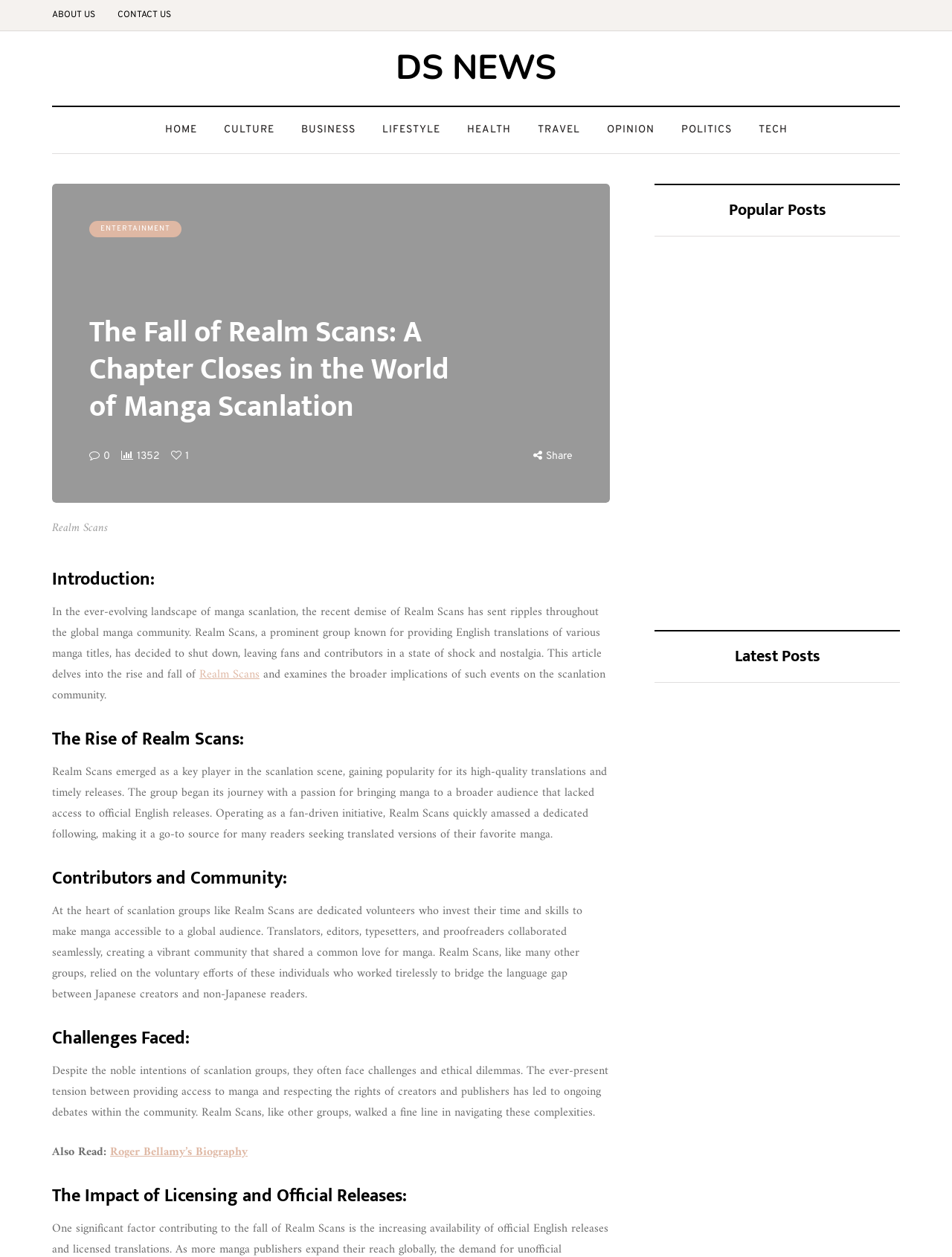Identify the bounding box of the HTML element described as: "Roger Bellamy’s Biography".

[0.116, 0.908, 0.26, 0.925]